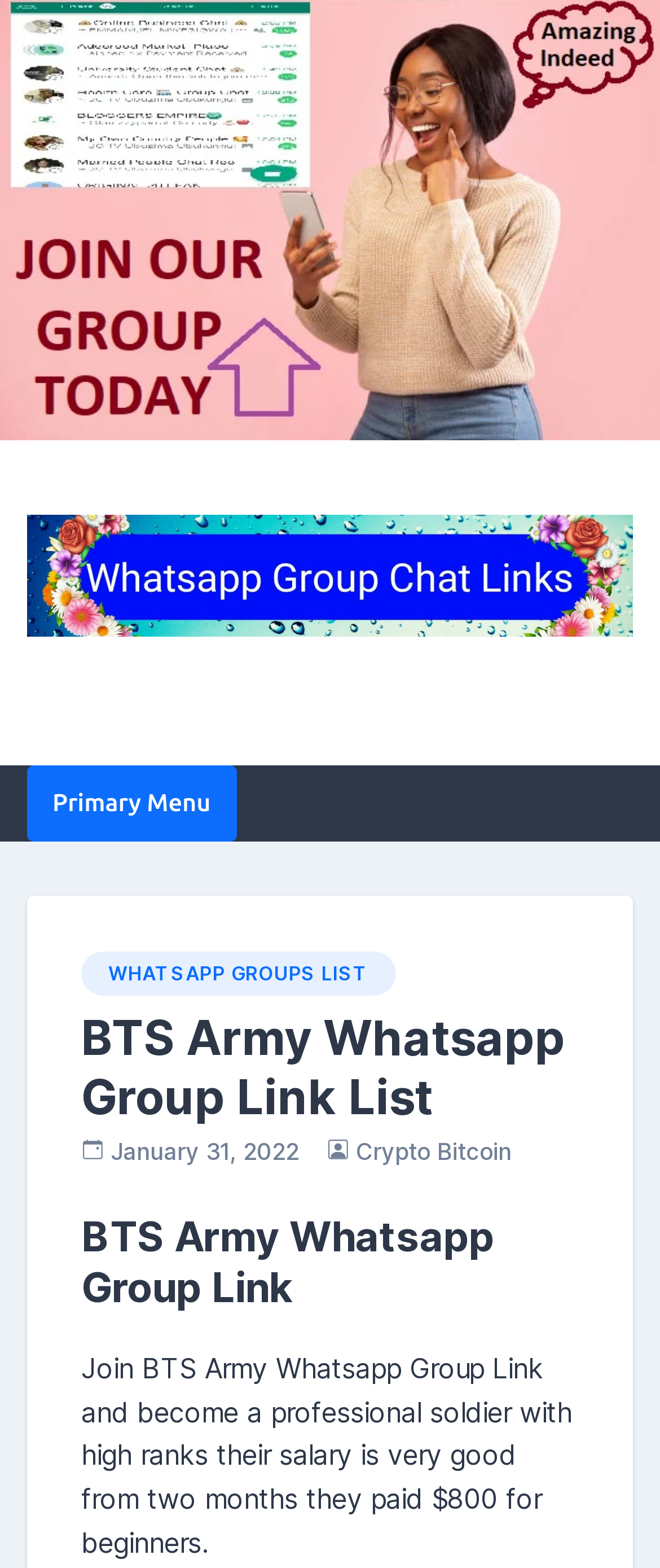What is the salary mentioned for beginners?
Please answer the question as detailed as possible based on the image.

I found a static text that mentions 'their salary is very good from two months they paid $800 for beginners', which suggests that the salary mentioned for beginners is $800.